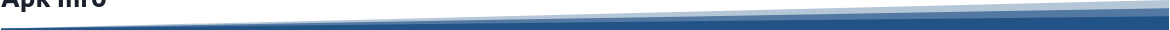What does the 'Apk Info' section aim to facilitate?
Refer to the image and provide a detailed answer to the question.

The 'Apk Info' section aims to facilitate informed decisions by providing users with essential information about the 'Heroes Strike Offline Mod APK' application, enabling them to make a well-informed decision prior to downloading the game.